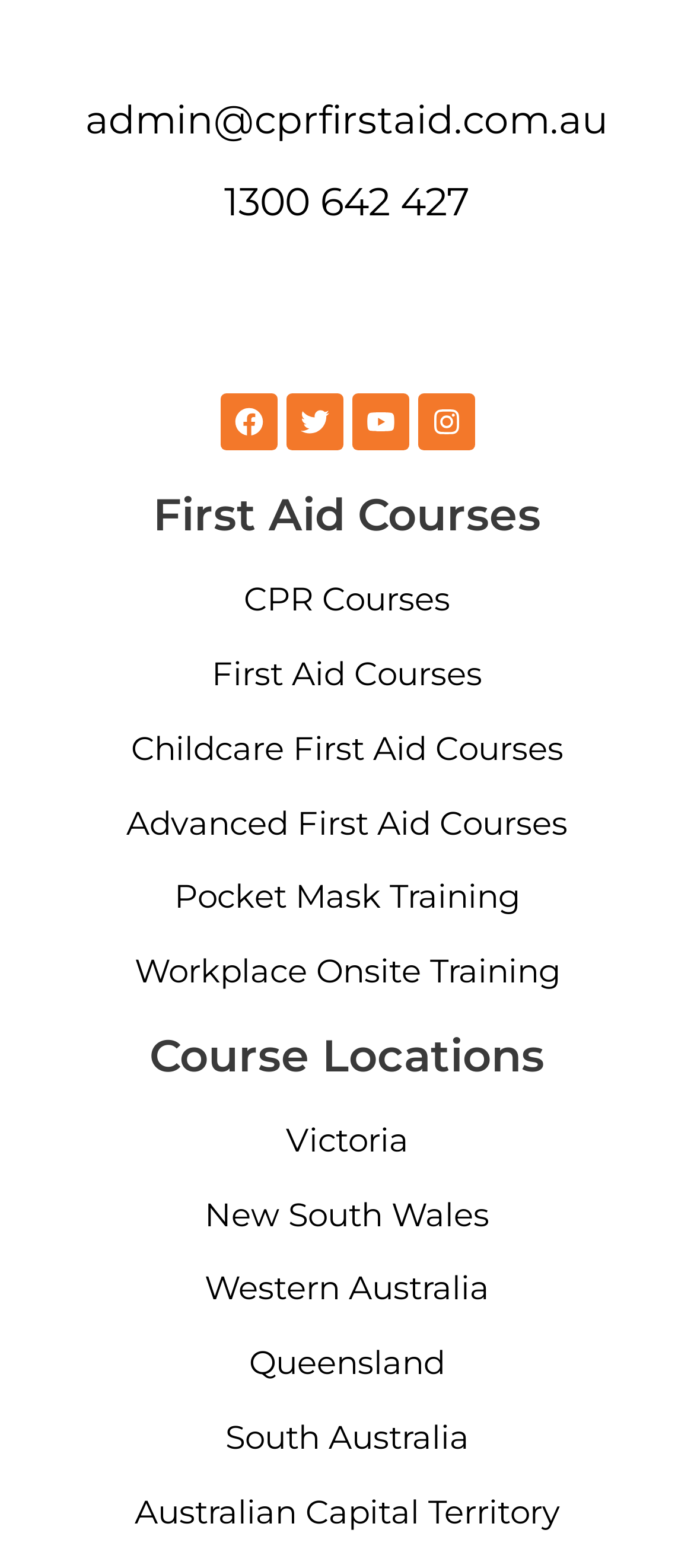How many social media links are there?
Please give a detailed answer to the question using the information shown in the image.

I counted the number of social media links by looking at the links with images, which are Facebook, Twitter, Youtube, and Instagram, so there are 4 social media links.